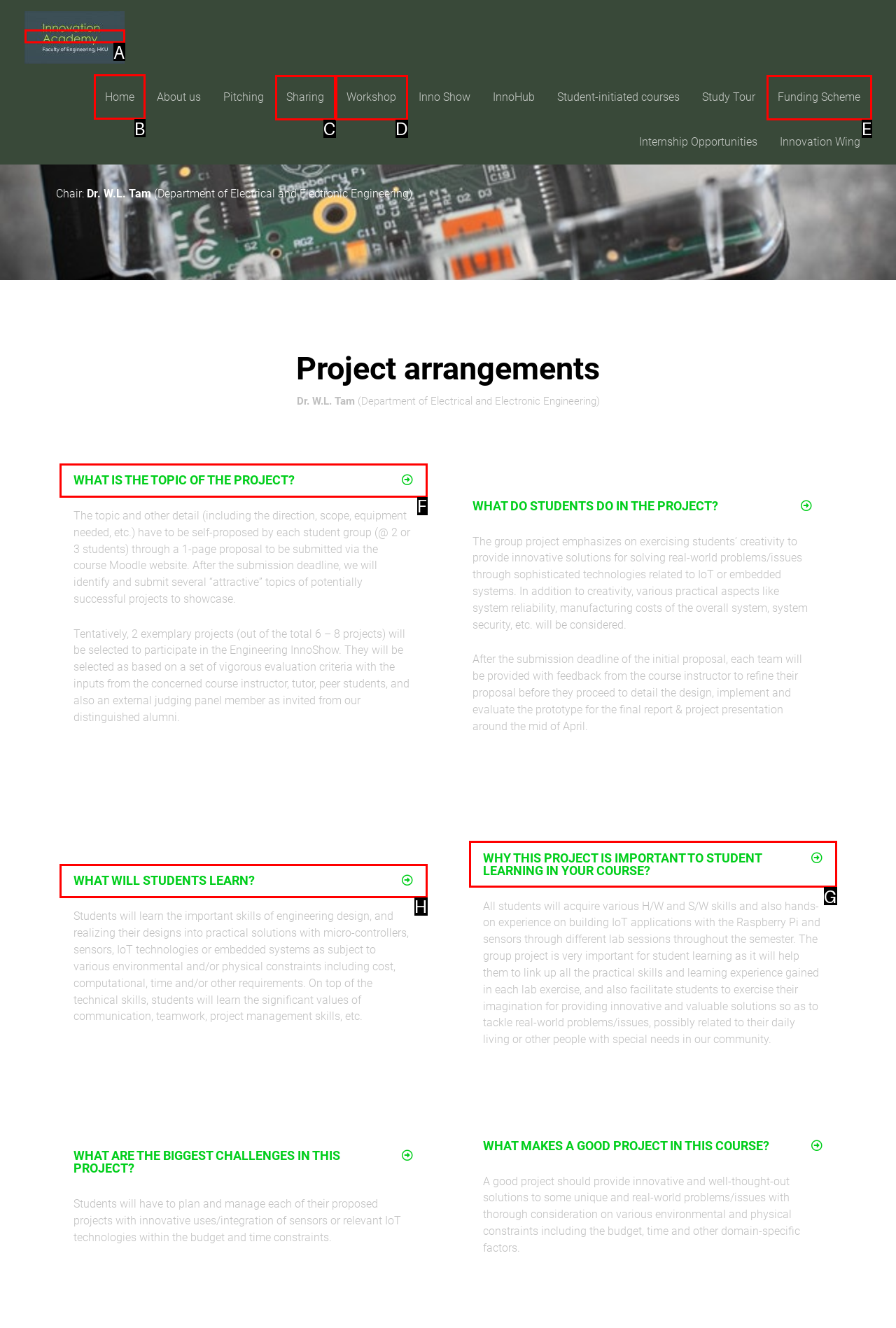Point out which HTML element you should click to fulfill the task: Click the 'Home' link.
Provide the option's letter from the given choices.

B